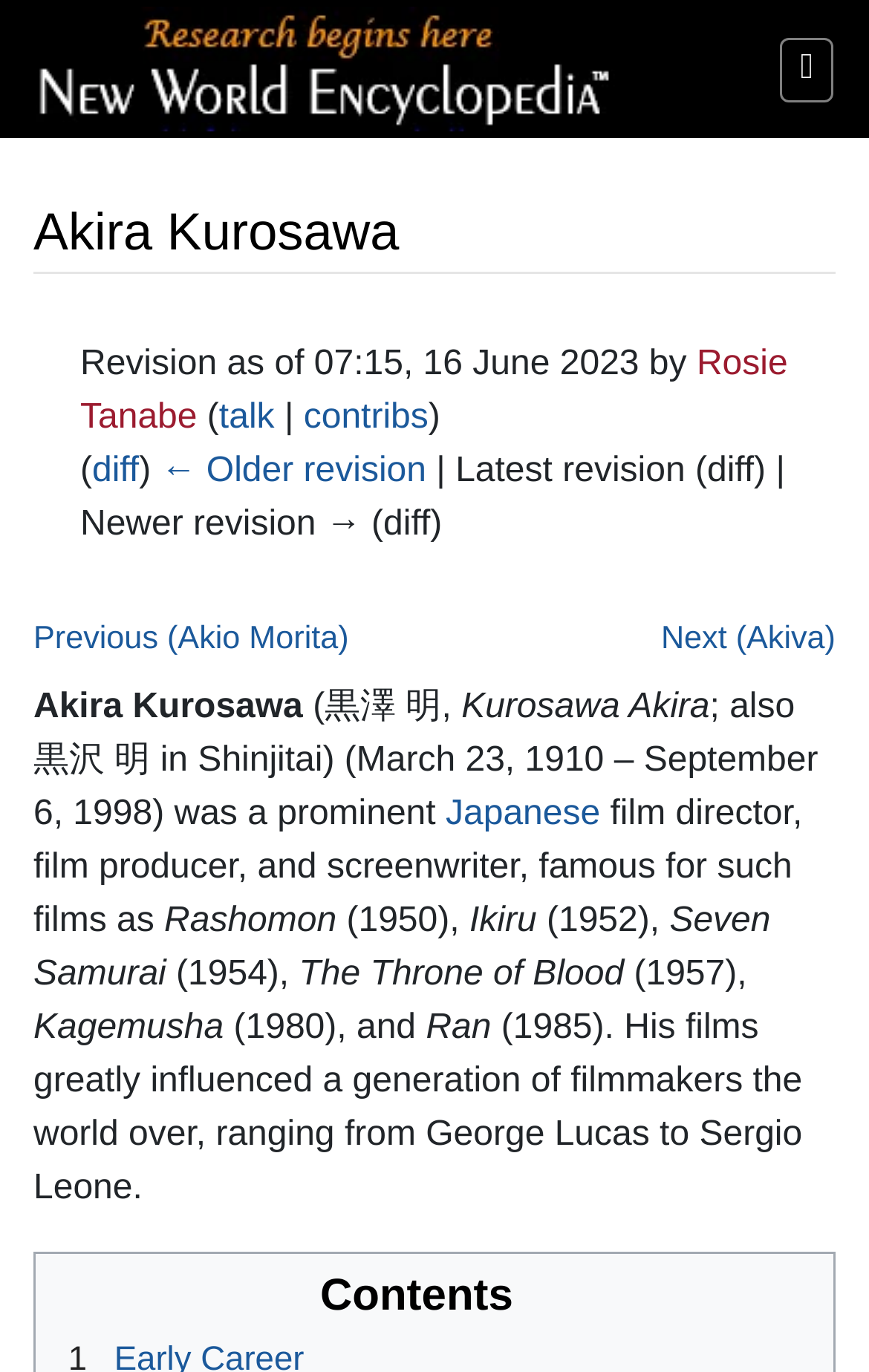Please identify the bounding box coordinates of the element that needs to be clicked to perform the following instruction: "Read about the Japanese film director".

[0.513, 0.58, 0.691, 0.607]